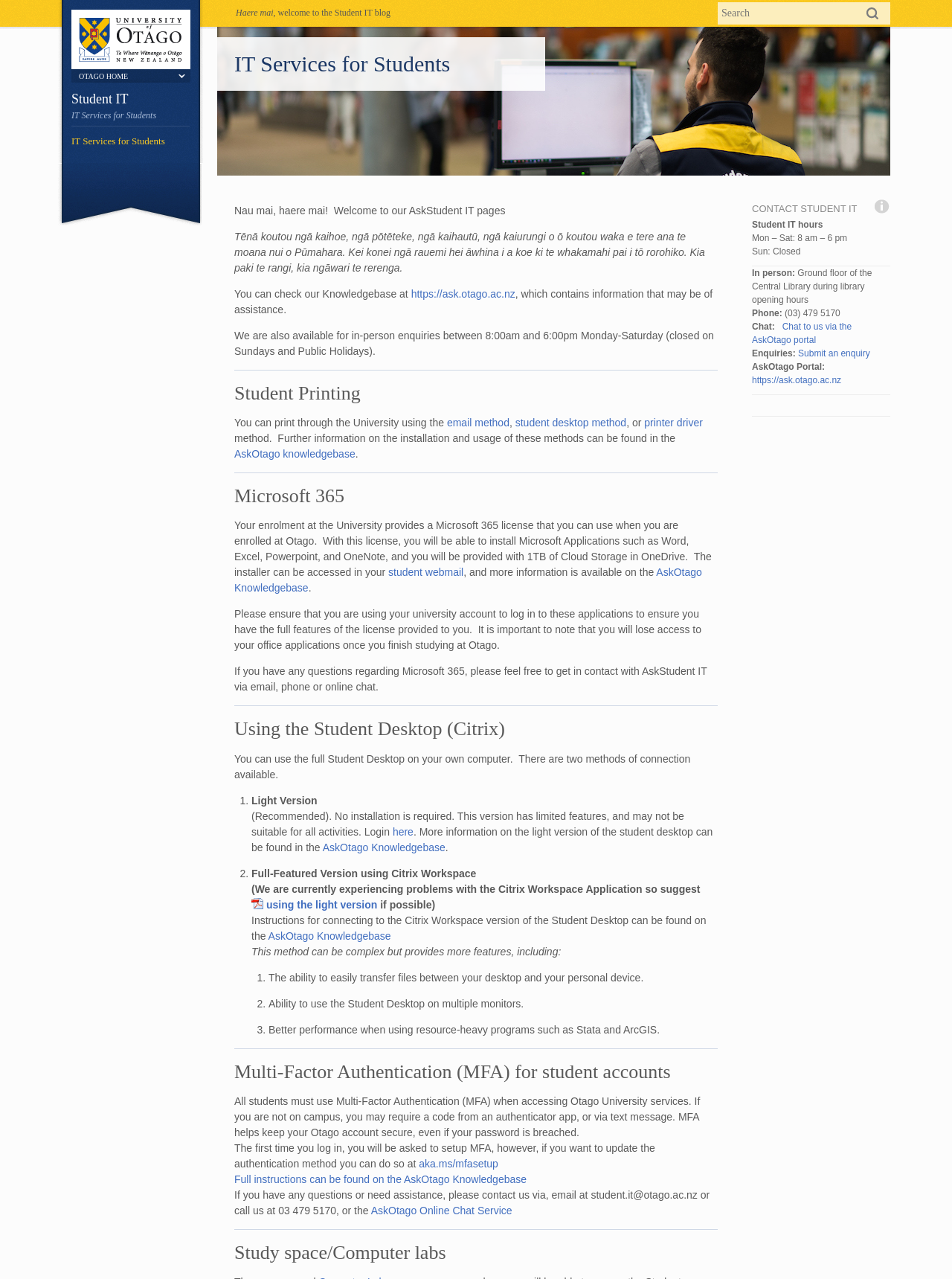Where can students get in-person IT support?
Based on the image, respond with a single word or phrase.

Ground floor of Central Library